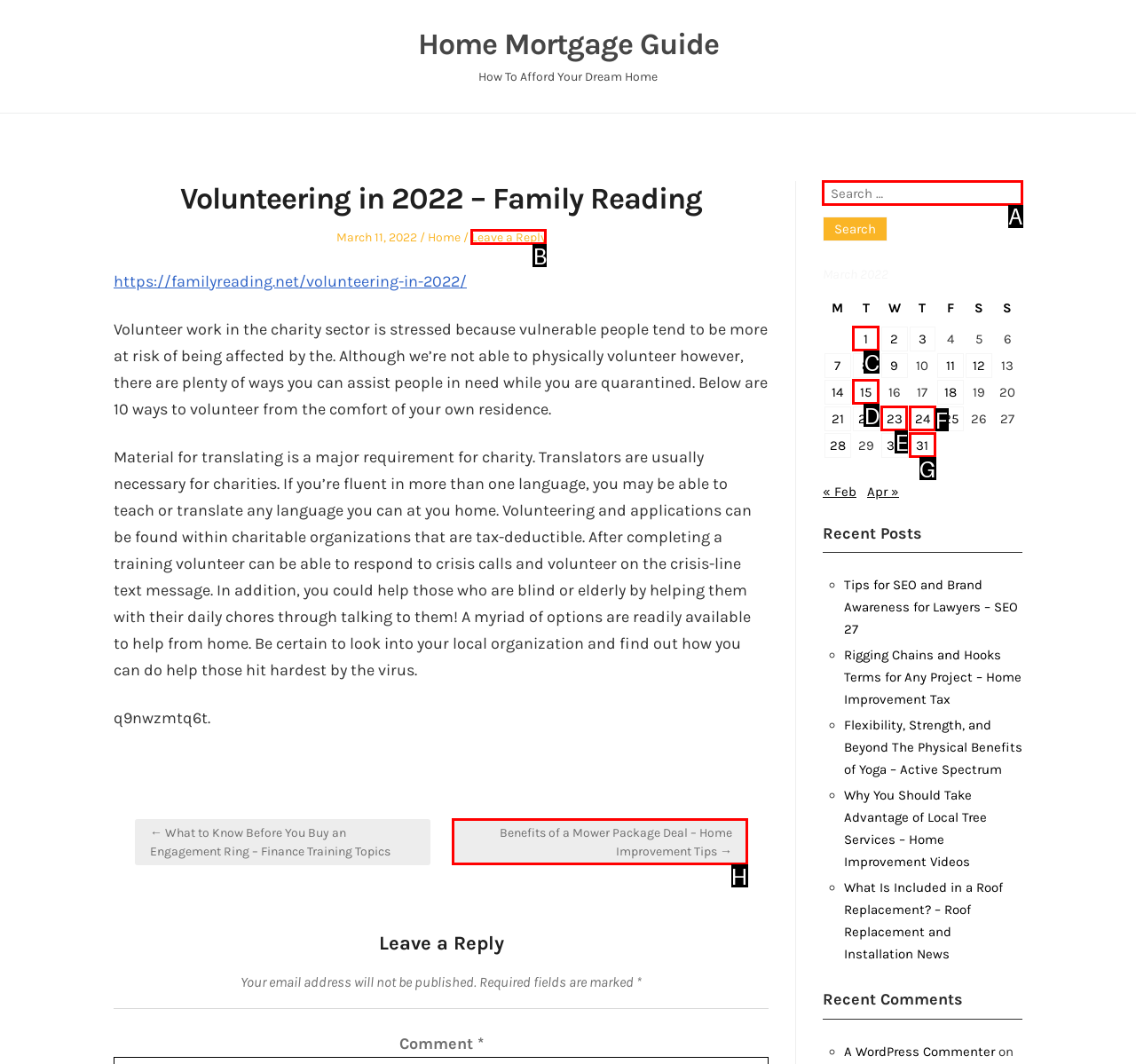Choose the HTML element to click for this instruction: Search for something Answer with the letter of the correct choice from the given options.

A